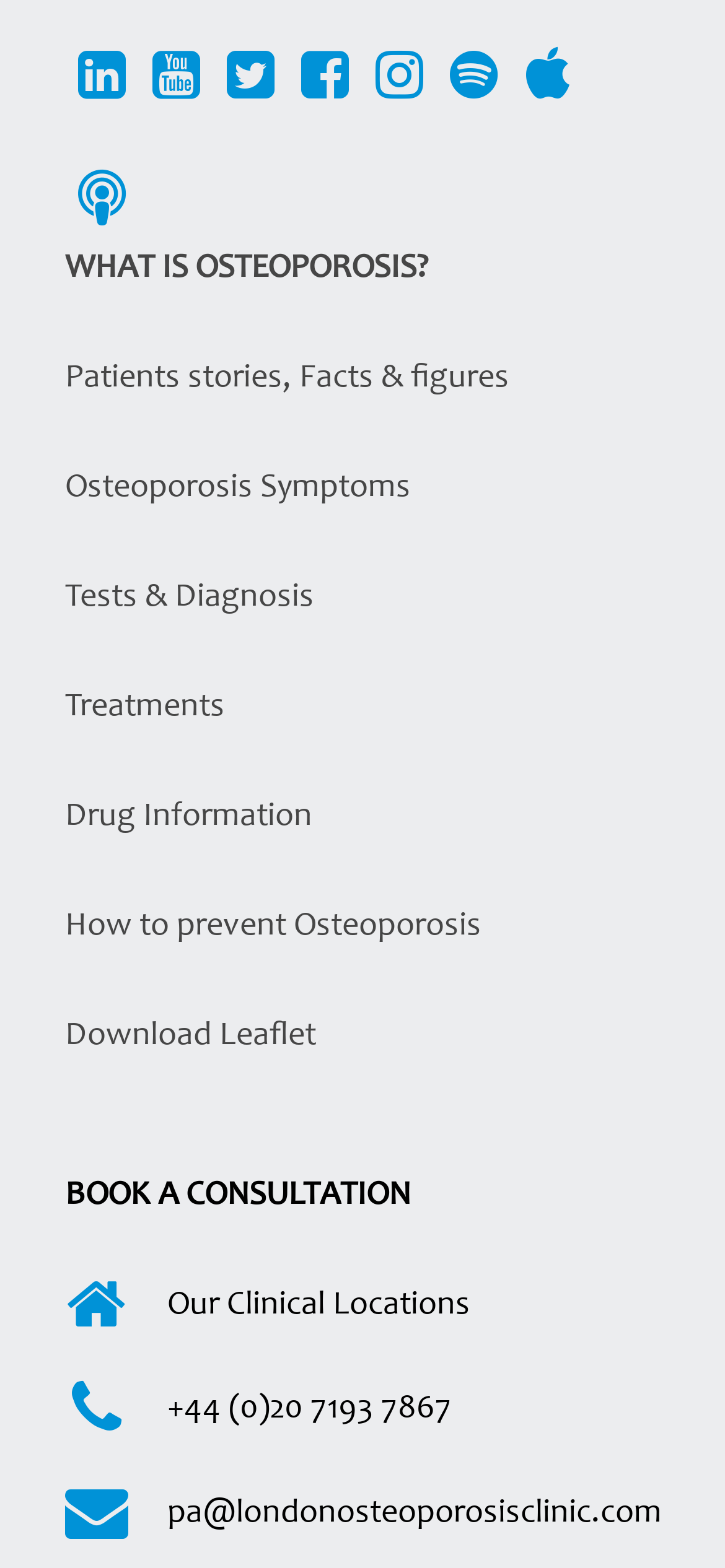Pinpoint the bounding box coordinates of the element that must be clicked to accomplish the following instruction: "Visit Our Clinical Locations". The coordinates should be in the format of four float numbers between 0 and 1, i.e., [left, top, right, bottom].

[0.231, 0.822, 0.649, 0.843]